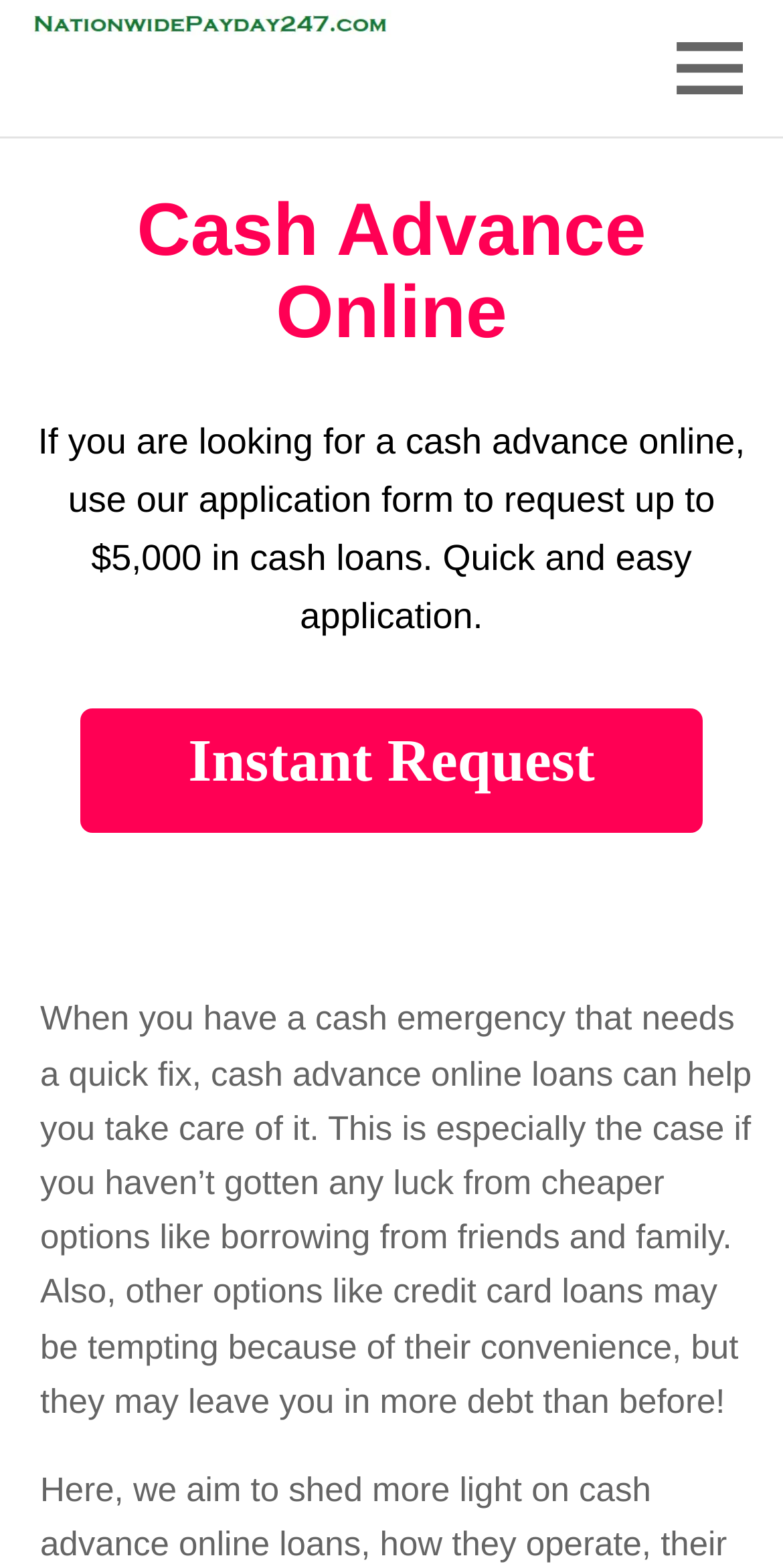What is the consequence of using credit card loans?
Based on the screenshot, answer the question with a single word or phrase.

More debt than before